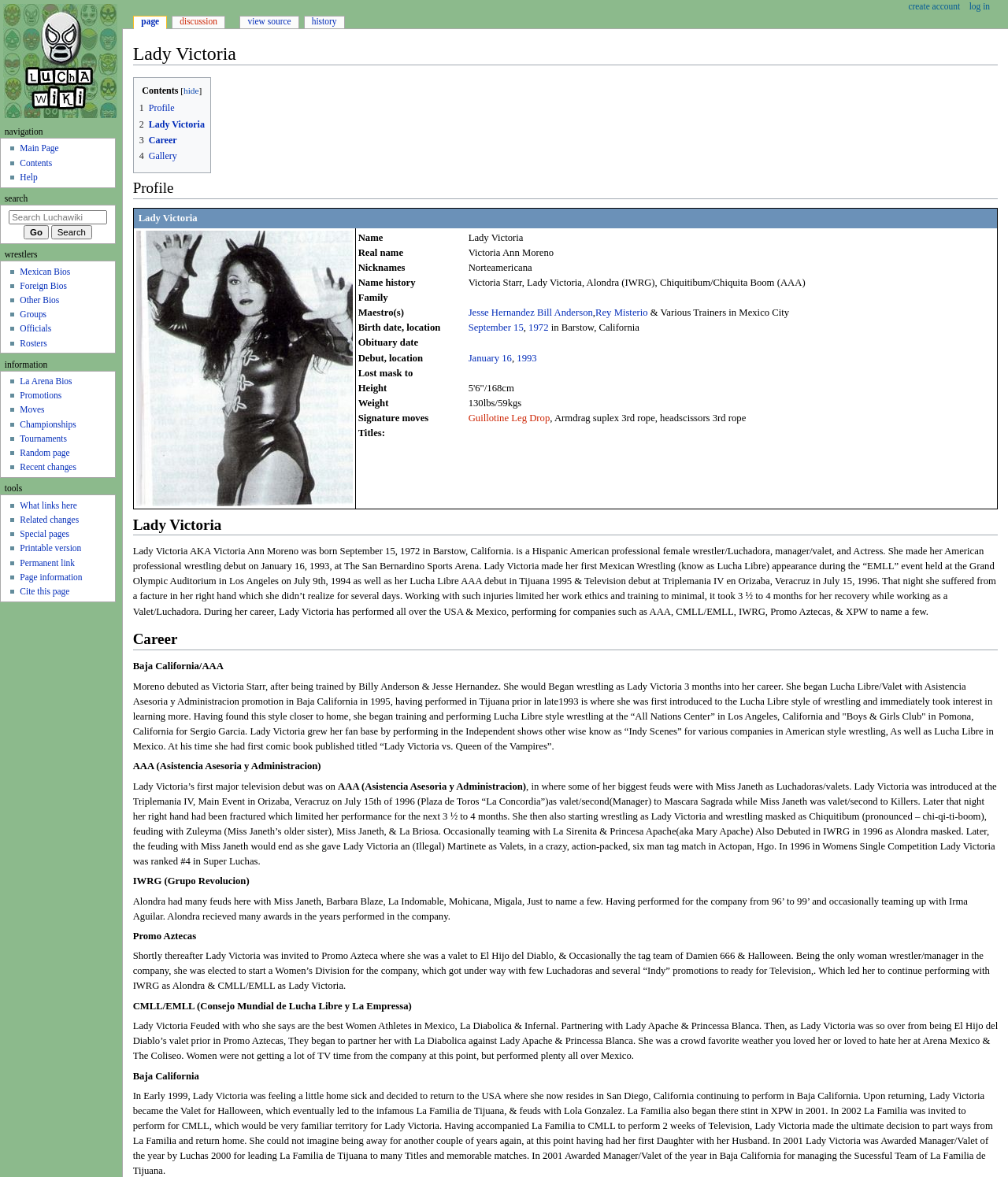Determine the bounding box for the HTML element described here: "Officials". The coordinates should be given as [left, top, right, bottom] with each number being a float between 0 and 1.

[0.02, 0.275, 0.051, 0.283]